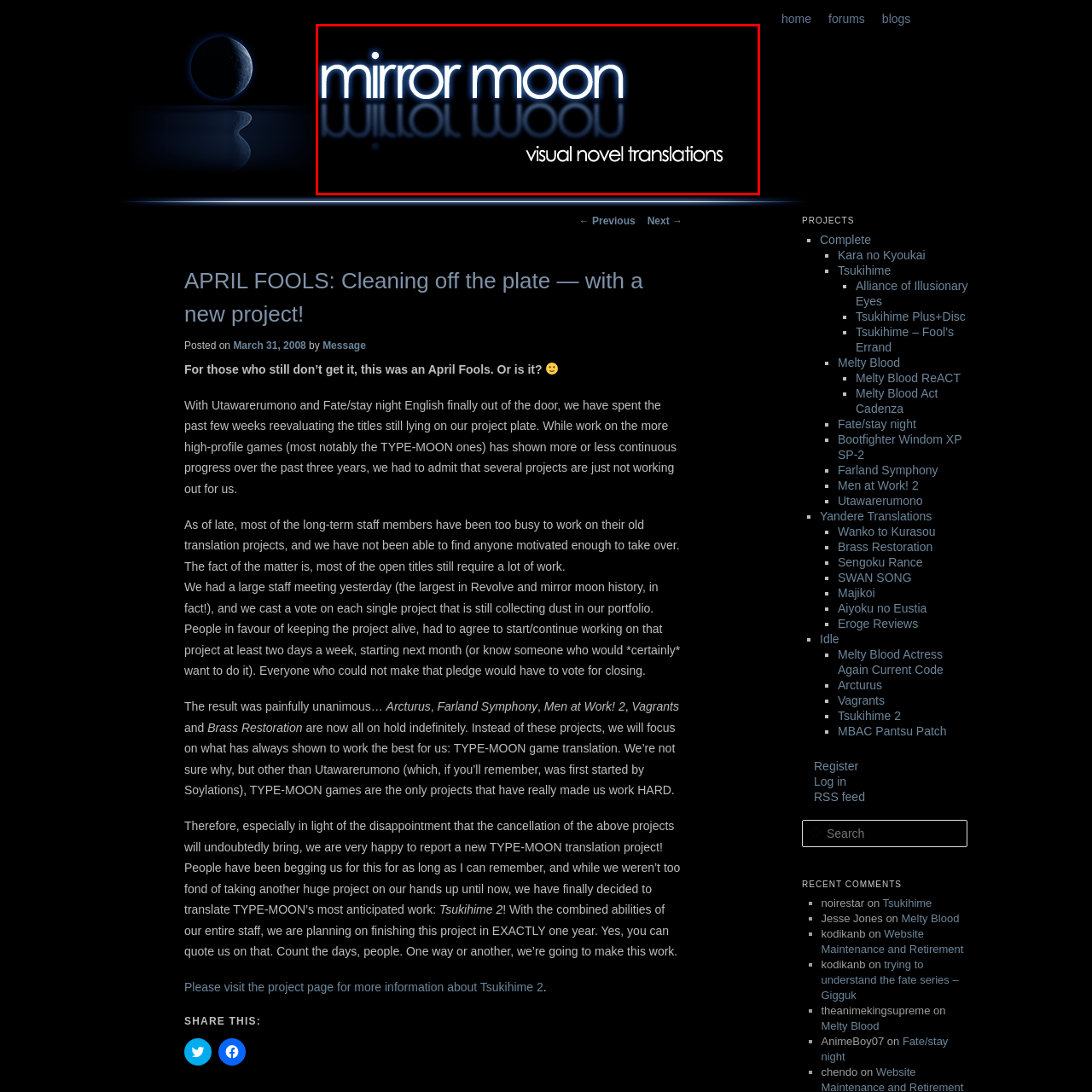Look closely at the image surrounded by the red box, What is the focus of the organization 'mirror moon'? Give your answer as a single word or phrase.

translating visual novels